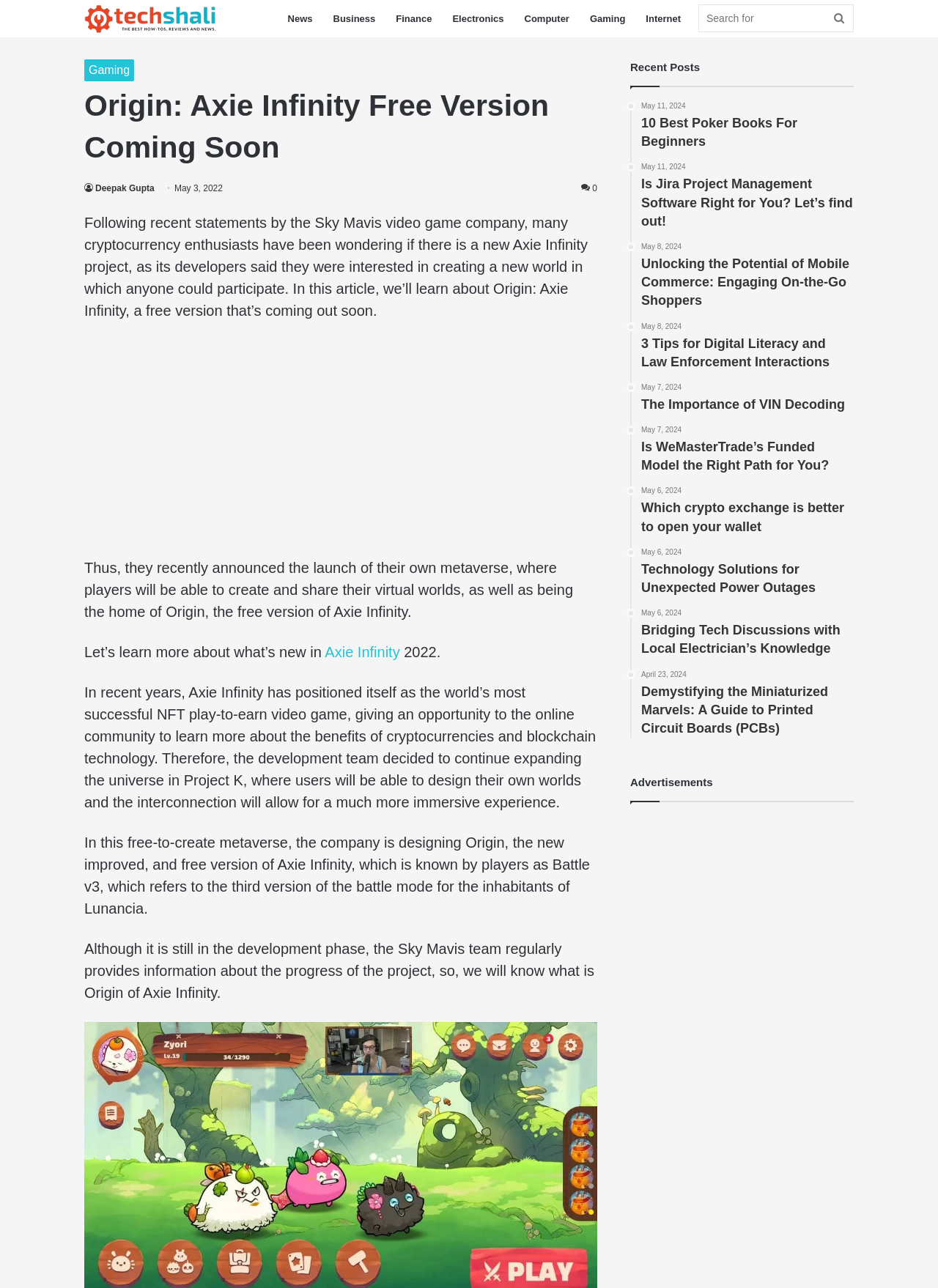Locate the bounding box coordinates of the element that should be clicked to fulfill the instruction: "Search for something in the search bar".

[0.745, 0.003, 0.91, 0.025]